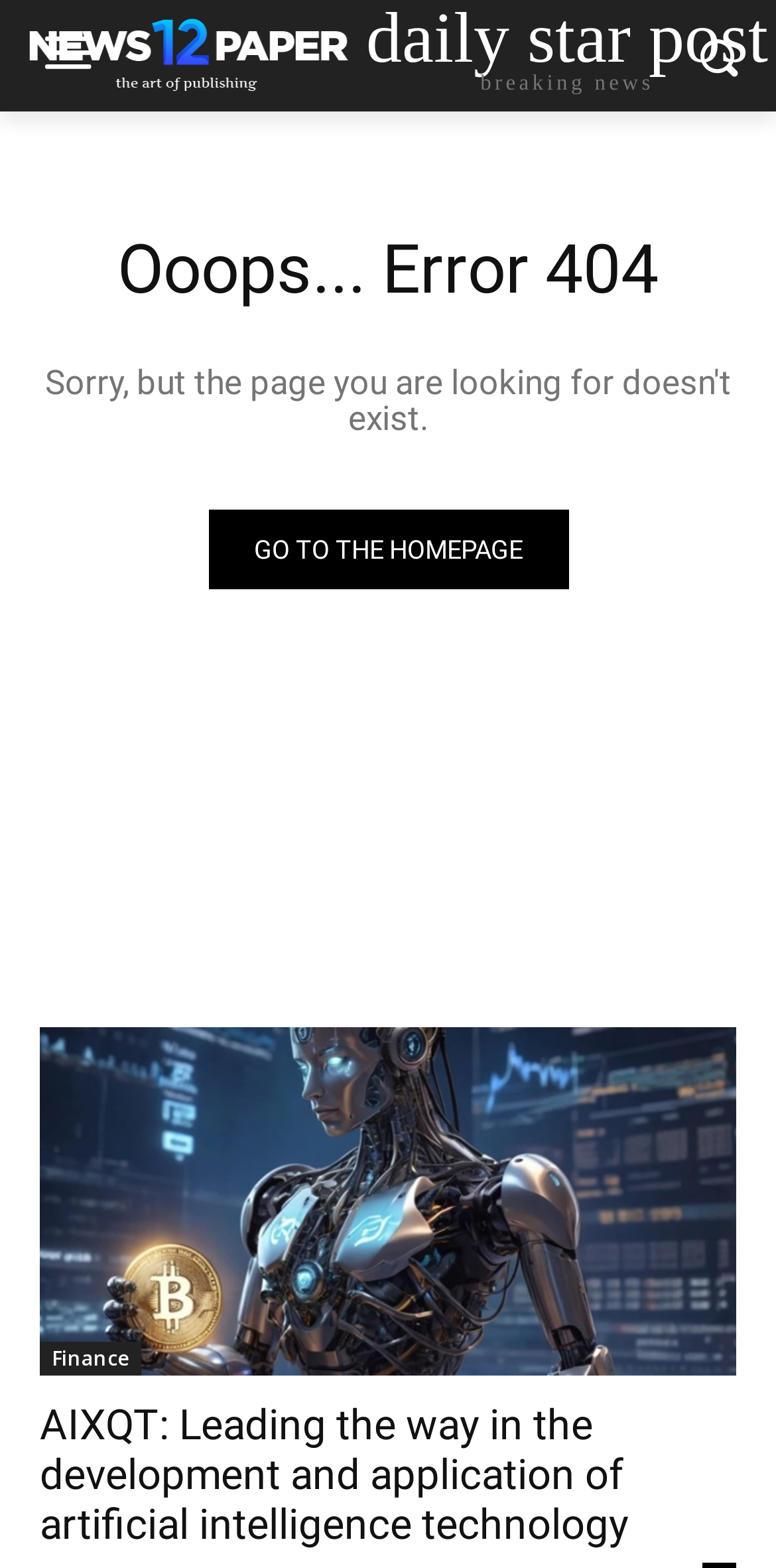Please find the bounding box coordinates in the format (top-left x, top-left y, bottom-right x, bottom-right y) for the given element description. Ensure the coordinates are floating point numbers between 0 and 1. Description: Go to the homepage

[0.268, 0.325, 0.732, 0.376]